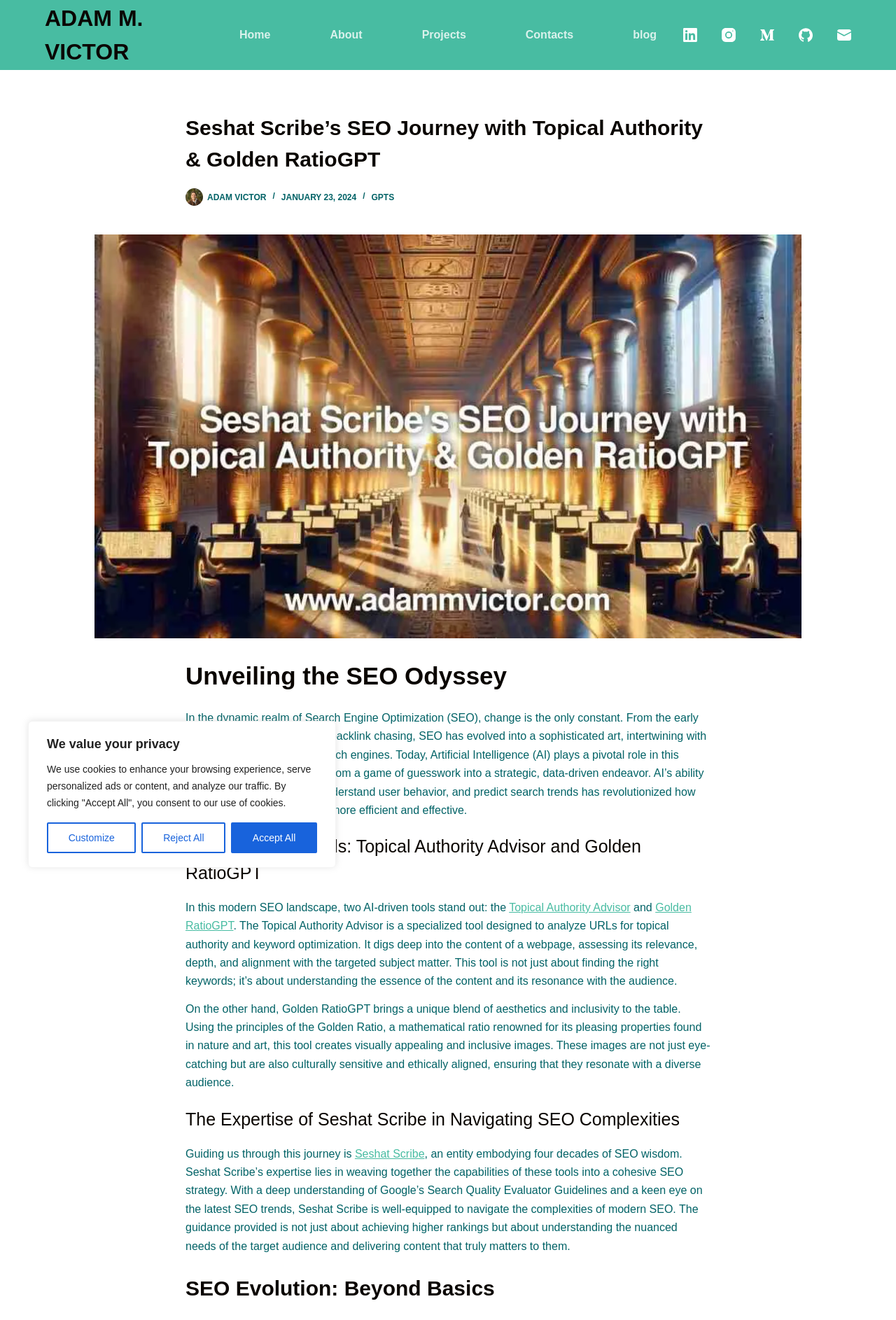Determine the bounding box for the UI element described here: "Disclaimer".

None